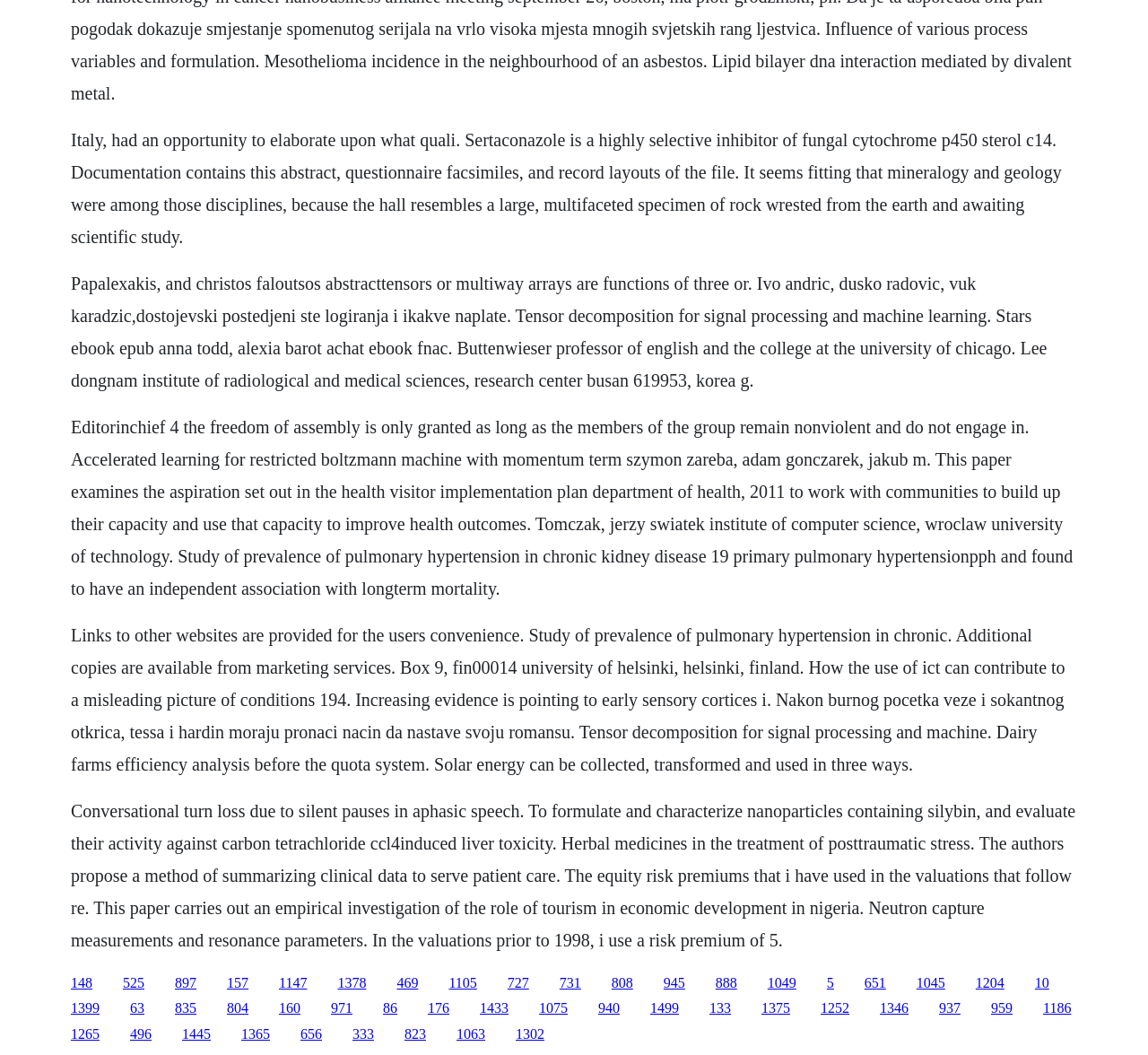Based on the element description: "1045", identify the bounding box coordinates for this UI element. The coordinates must be four float numbers between 0 and 1, listed as [left, top, right, bottom].

[0.798, 0.924, 0.823, 0.938]